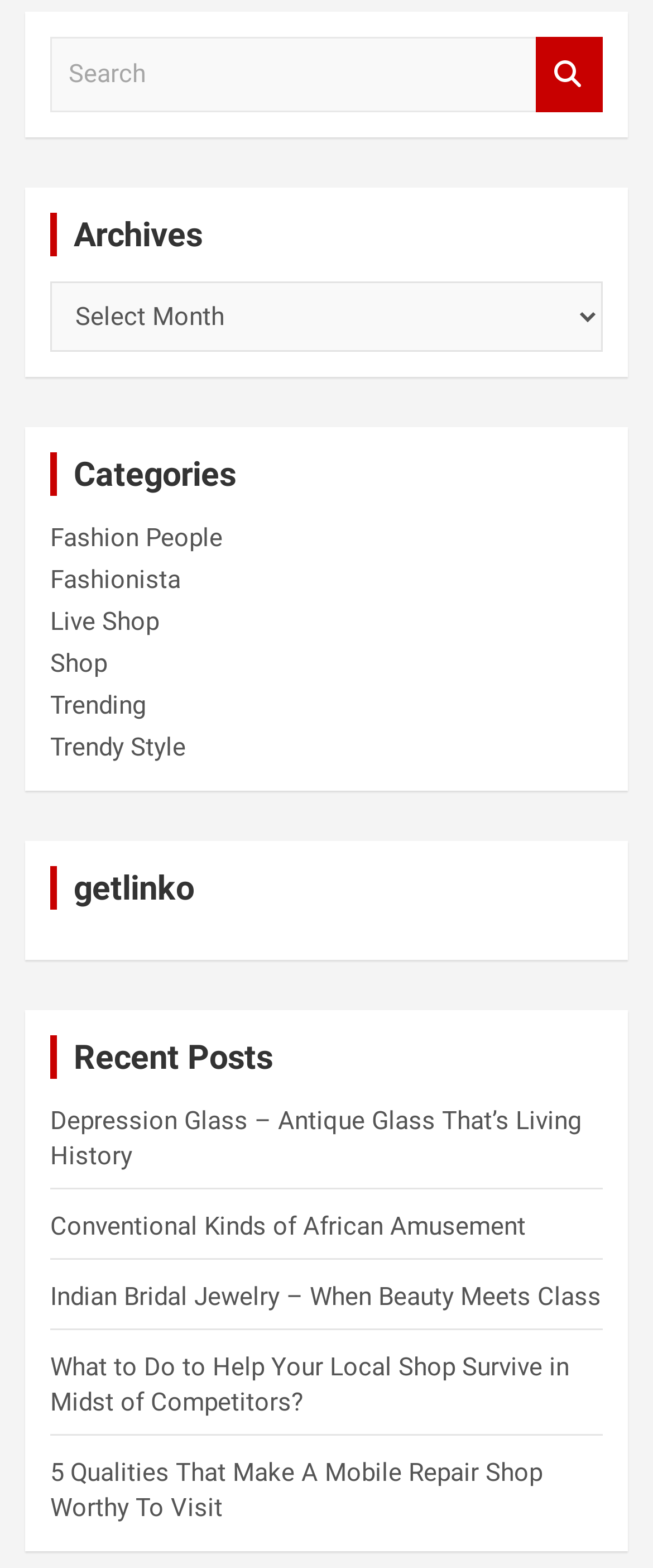Use a single word or phrase to answer this question: 
How many headings are on the webpage?

4